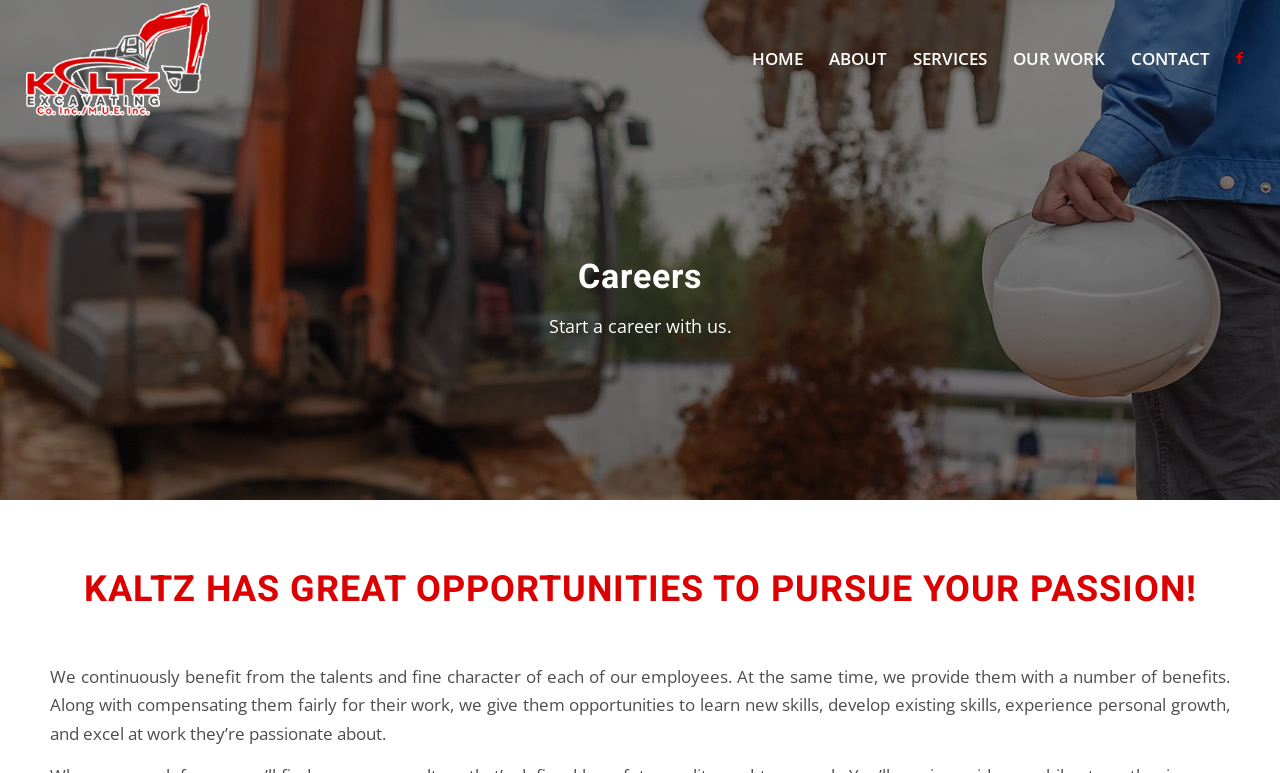Consider the image and give a detailed and elaborate answer to the question: 
What is the company name?

The company name can be found in the top-left corner of the webpage, where it is written as a link and an image, and also in the menu items.